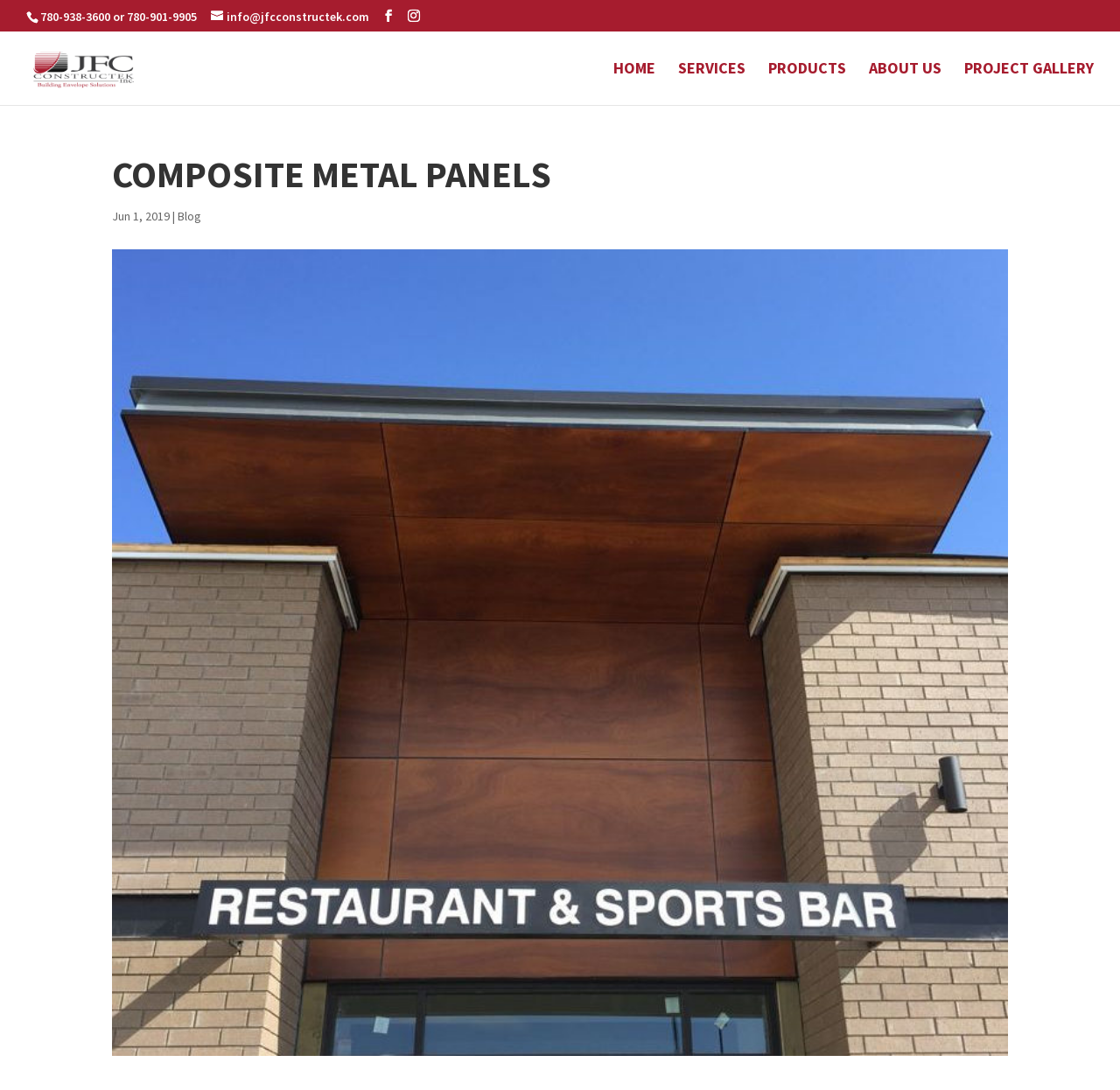Please give a short response to the question using one word or a phrase:
What is the date of the latest blog post?

Jun 1, 2019